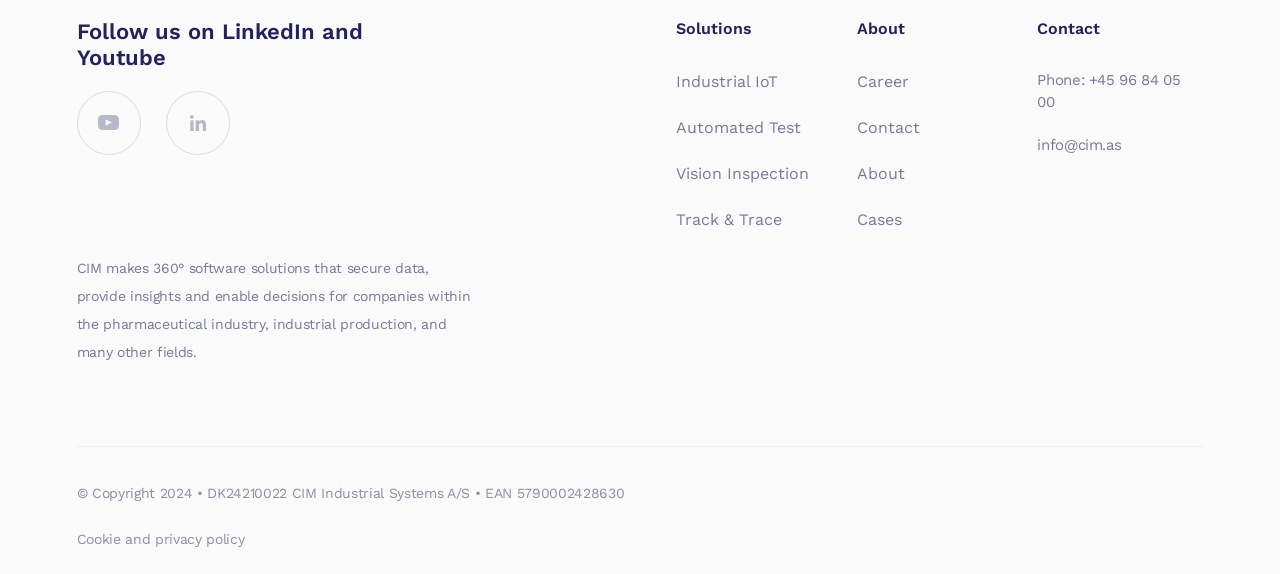Determine the bounding box coordinates of the clickable region to execute the instruction: "Contact us by phone". The coordinates should be four float numbers between 0 and 1, denoted as [left, top, right, bottom].

[0.81, 0.124, 0.922, 0.193]